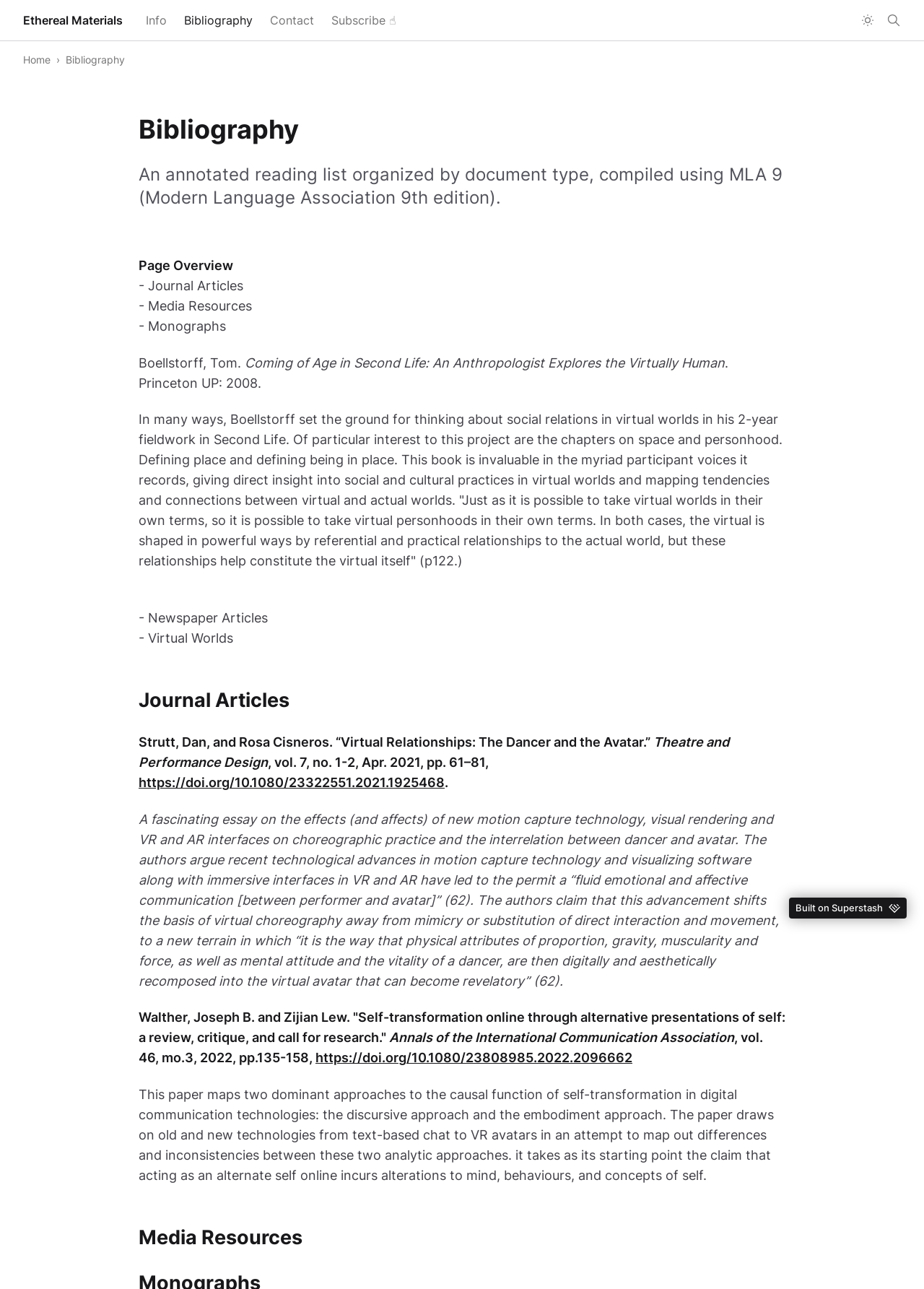Using the information in the image, could you please answer the following question in detail:
What is the title of the bibliography?

The title of the bibliography can be found in the header section of the webpage, where it is written as 'Ethereal Materials'.